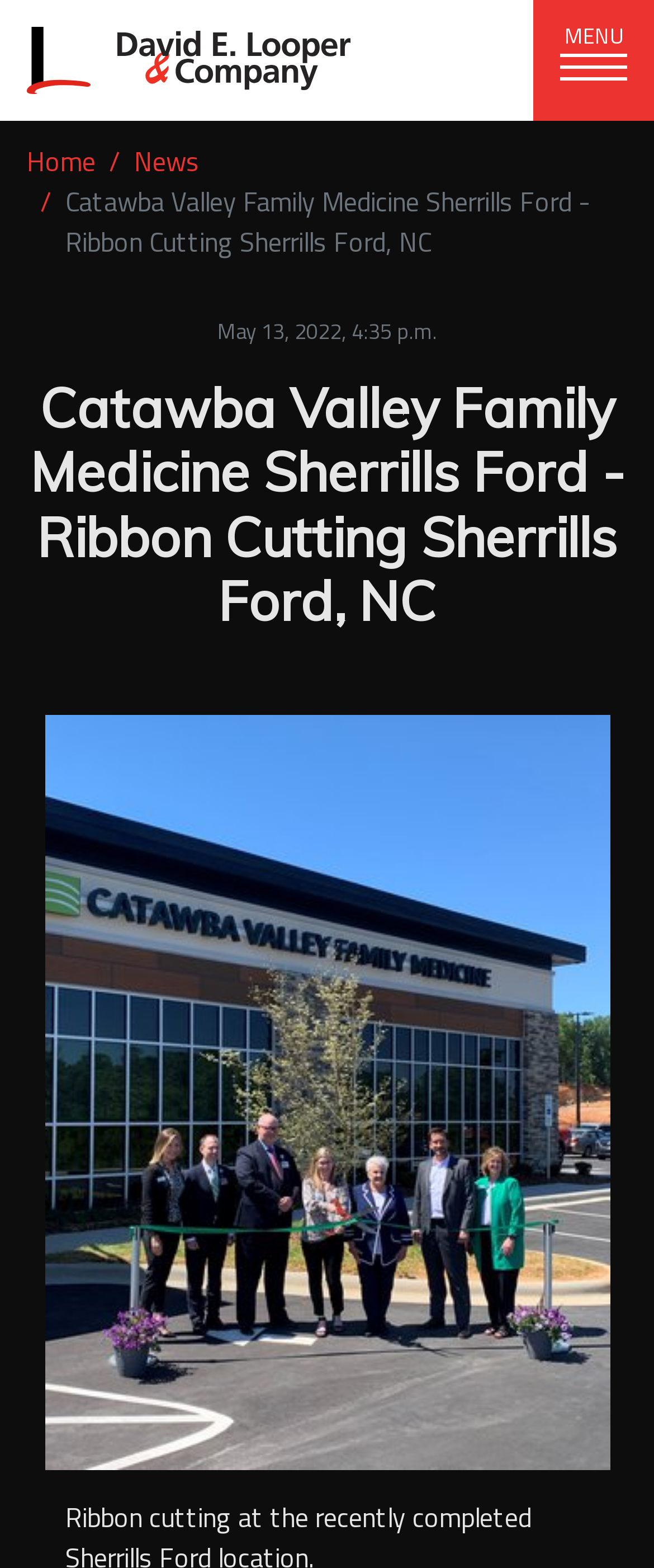What is the company name on the top left?
Using the image provided, answer with just one word or phrase.

David E. Looper & Company